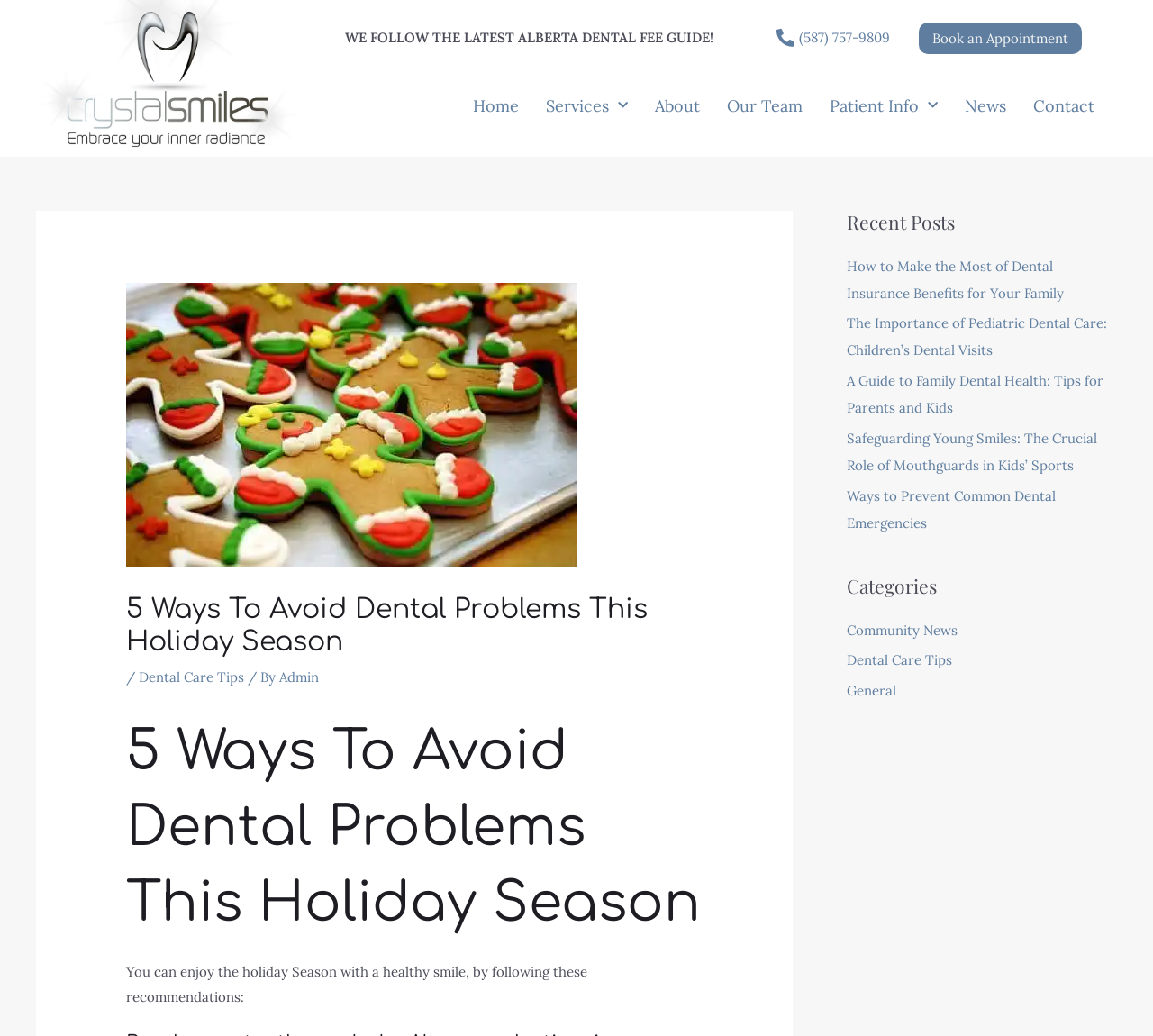How many navigation links are in the main menu?
Please utilize the information in the image to give a detailed response to the question.

The main menu is located at the top of the webpage, and it contains 7 navigation links: 'Home', 'Services', 'About', 'Our Team', 'Patient Info', 'News', and 'Contact'.